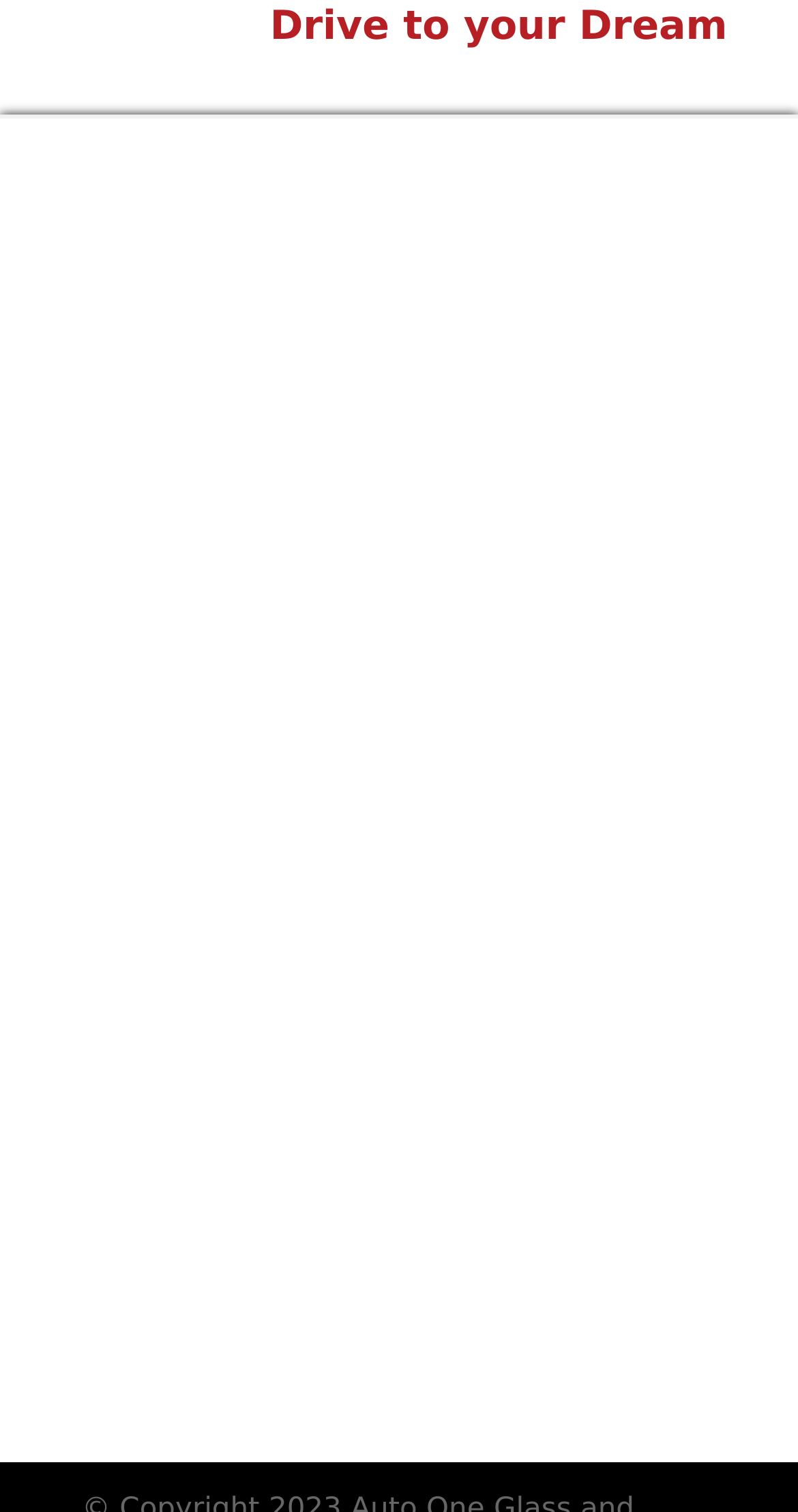Find and specify the bounding box coordinates that correspond to the clickable region for the instruction: "Learn about Rust Proofing and Protection".

[0.5, 0.499, 0.816, 0.555]